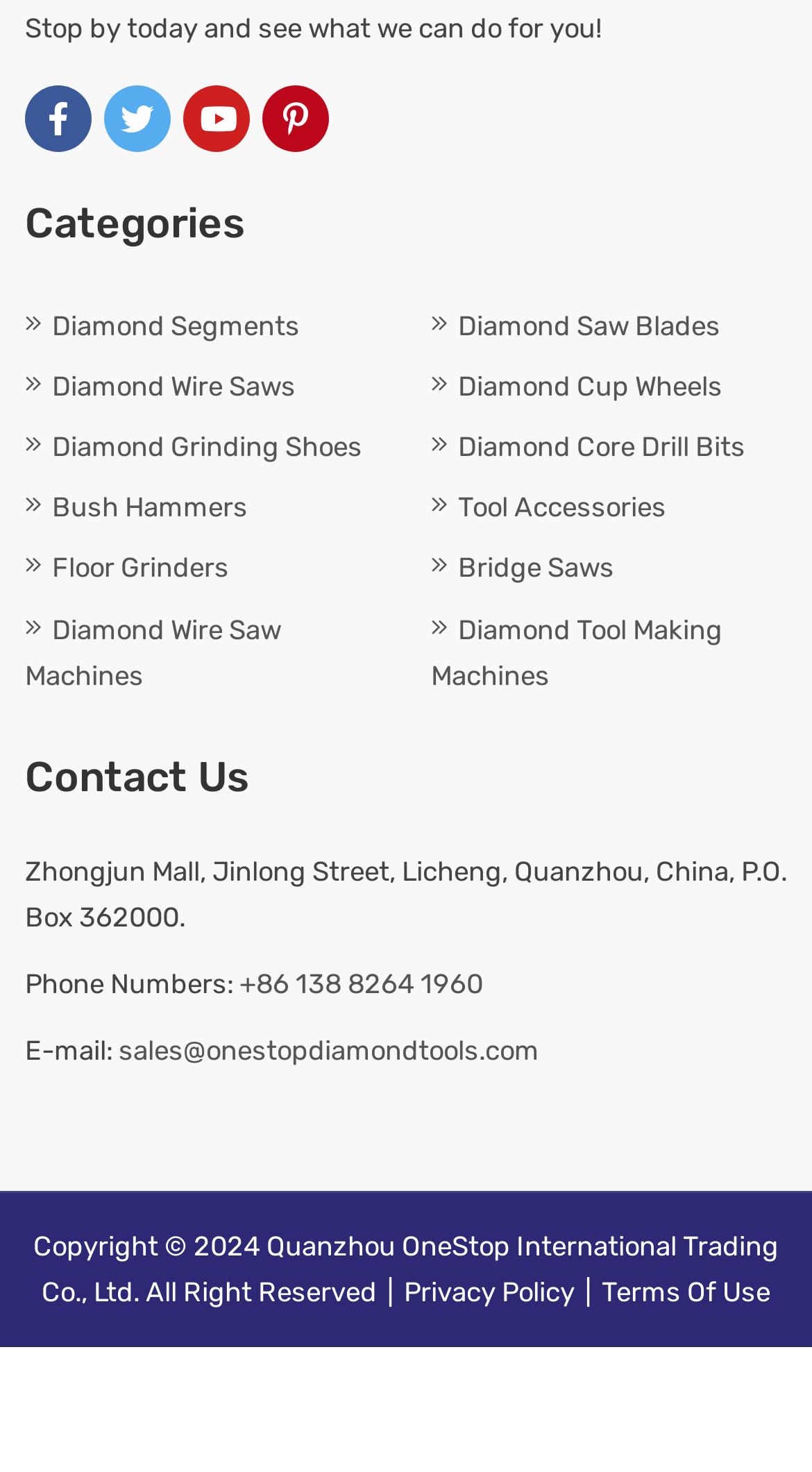Please identify the bounding box coordinates of the element that needs to be clicked to execute the following command: "check youtube channel". Provide the bounding box using four float numbers between 0 and 1, formatted as [left, top, right, bottom].

[0.226, 0.058, 0.308, 0.103]